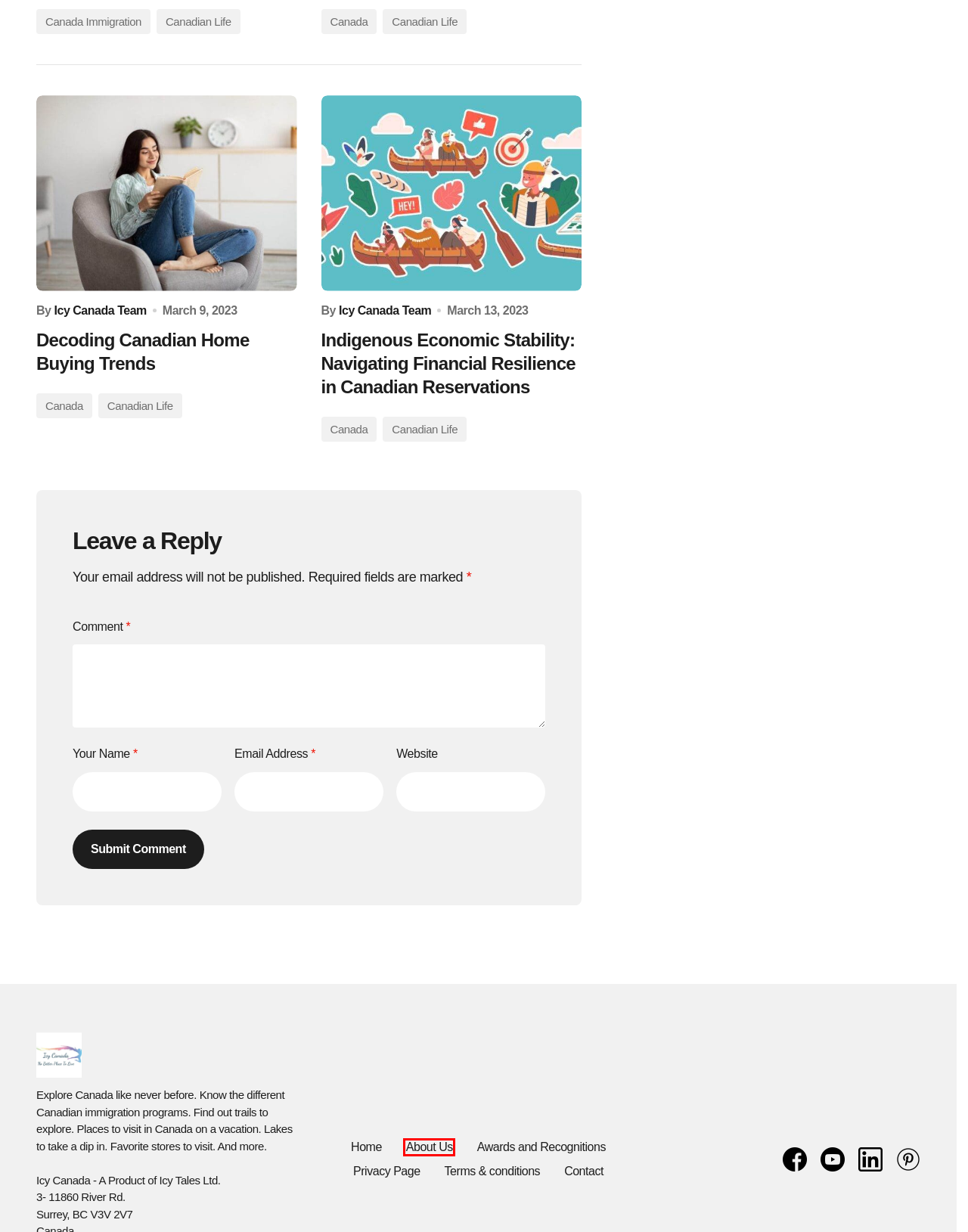You have a screenshot of a webpage with a red bounding box around an element. Select the webpage description that best matches the new webpage after clicking the element within the red bounding box. Here are the descriptions:
A. About Us - Icy Canada
B. Canadian Life Archives - Icy Canada
C. This is How Canadians Are Buying Homes
D. Terms & conditions - Icy Canada
E. Maintaining Financial Stability on Canadian Reservations?
F. Privacy Page - Icy Canada
G. Awards and Recognitions - Icy Canada
H. Contact - Icy Canada

A